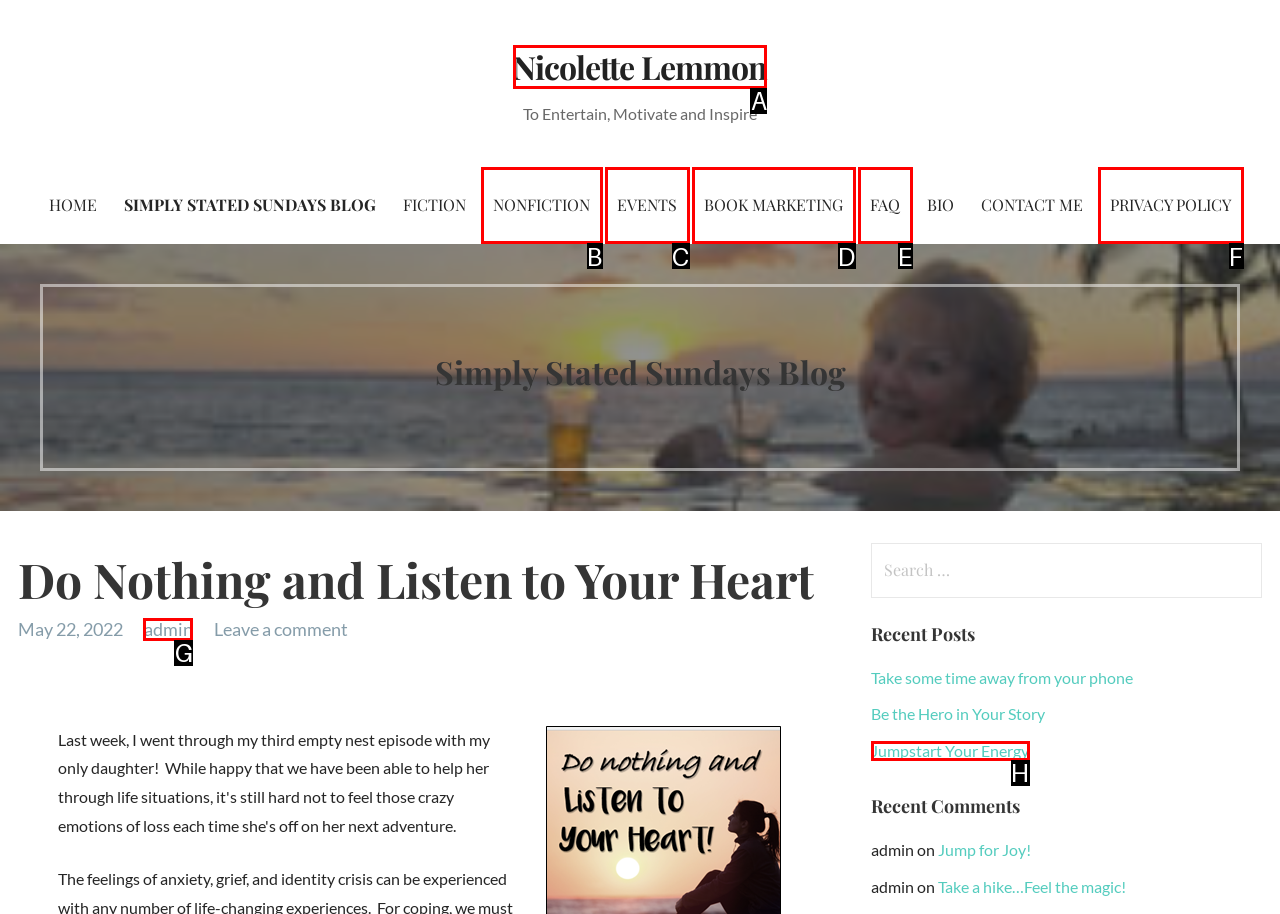Select the HTML element that best fits the description: Jumpstart Your Energy
Respond with the letter of the correct option from the choices given.

H